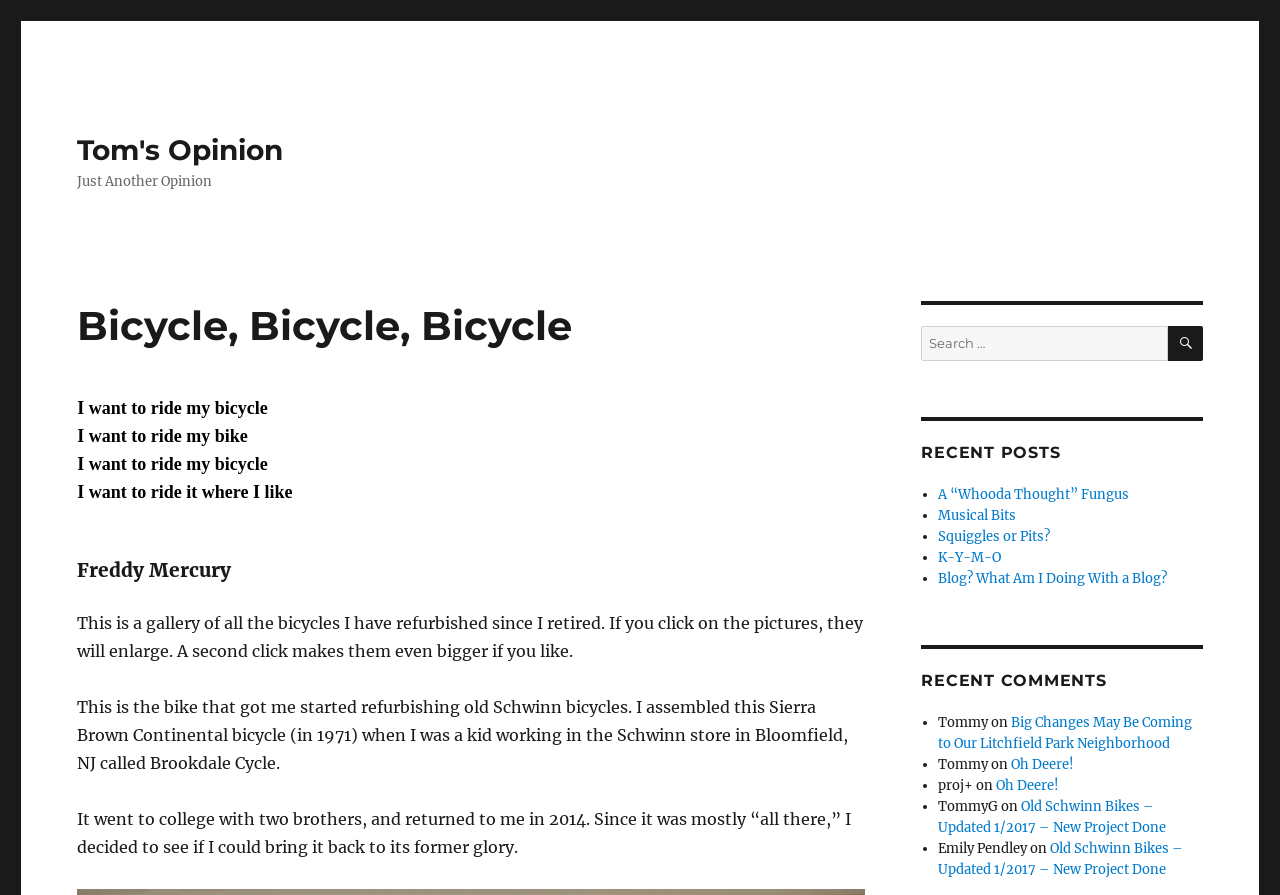Using the provided element description, identify the bounding box coordinates as (top-left x, top-left y, bottom-right x, bottom-right y). Ensure all values are between 0 and 1. Description: Squiggles or Pits?

[0.733, 0.591, 0.806, 0.608]